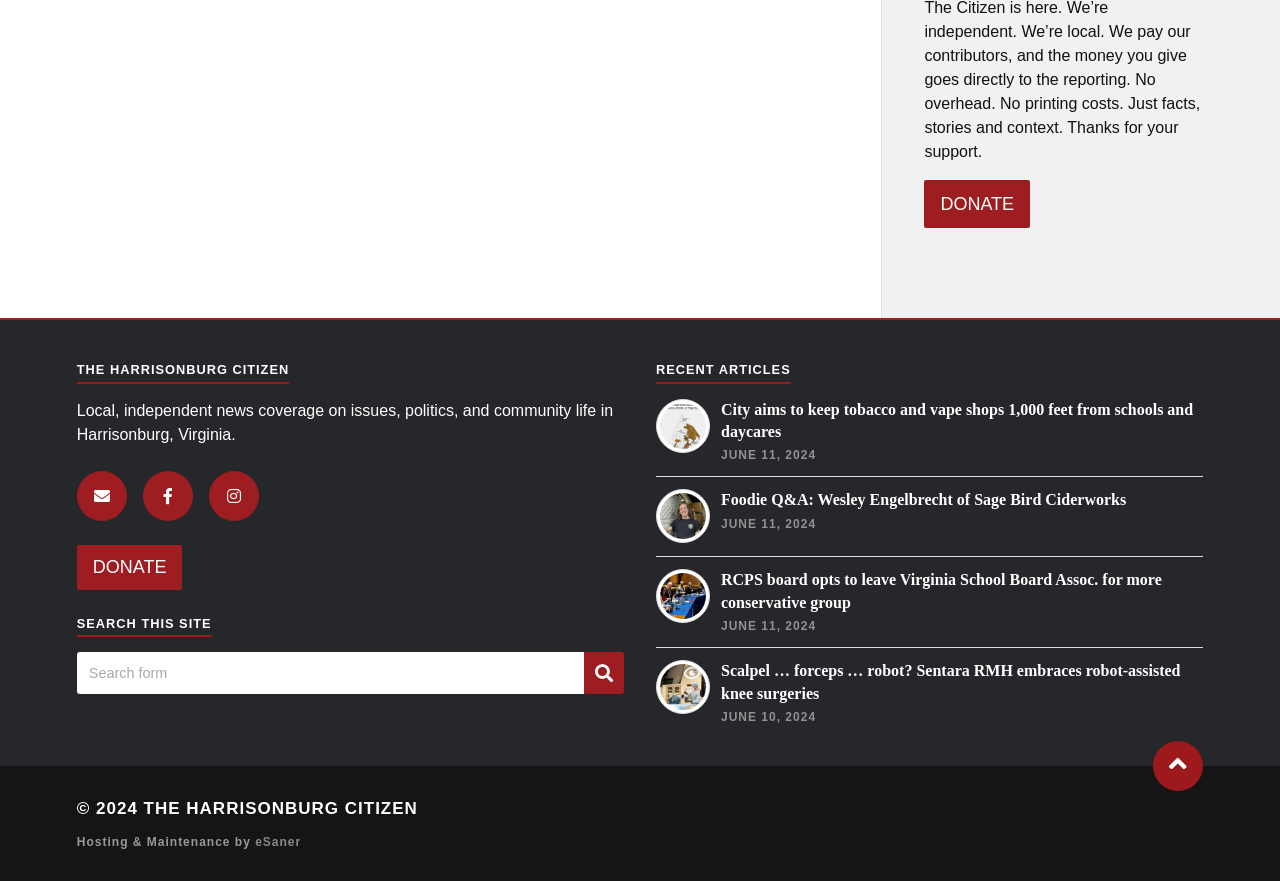Locate the bounding box coordinates of the area to click to fulfill this instruction: "Find the Harrisonburg Citizen on Facebook". The bounding box should be presented as four float numbers between 0 and 1, in the order [left, top, right, bottom].

[0.112, 0.534, 0.151, 0.591]